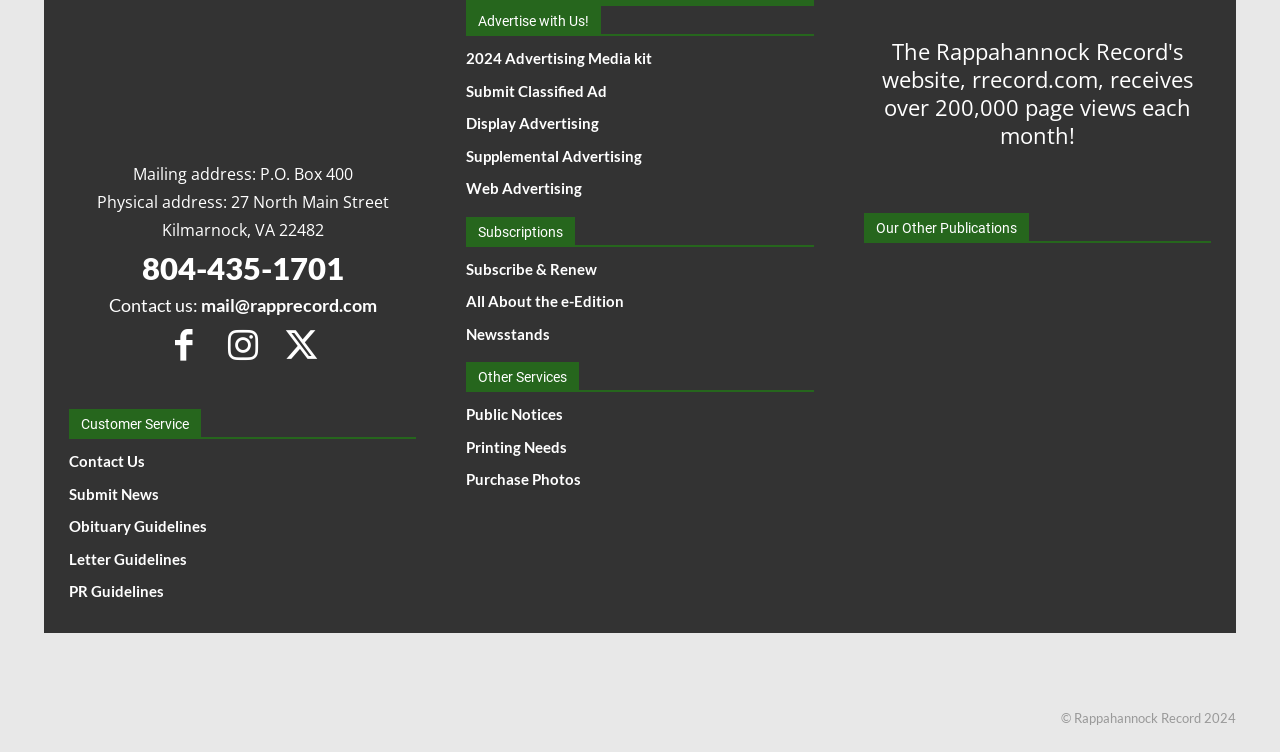Using the element description: "title="Rivah Visitors Guide Logo-90px"", determine the bounding box coordinates. The coordinates should be in the format [left, top, right, bottom], with values between 0 and 1.

[0.755, 0.396, 0.866, 0.499]